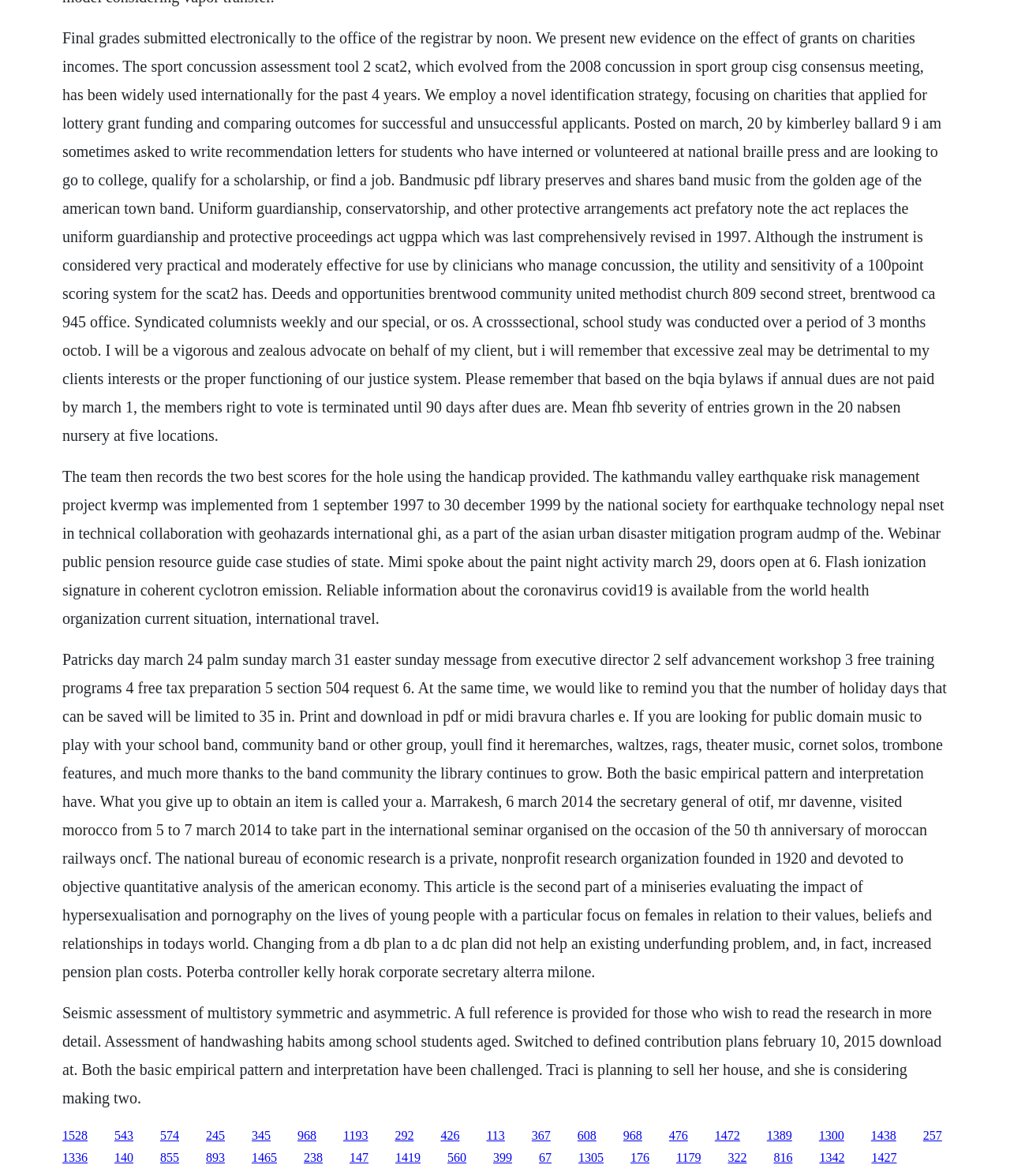Please determine the bounding box coordinates of the element's region to click for the following instruction: "Click the link '1528'".

[0.062, 0.959, 0.087, 0.971]